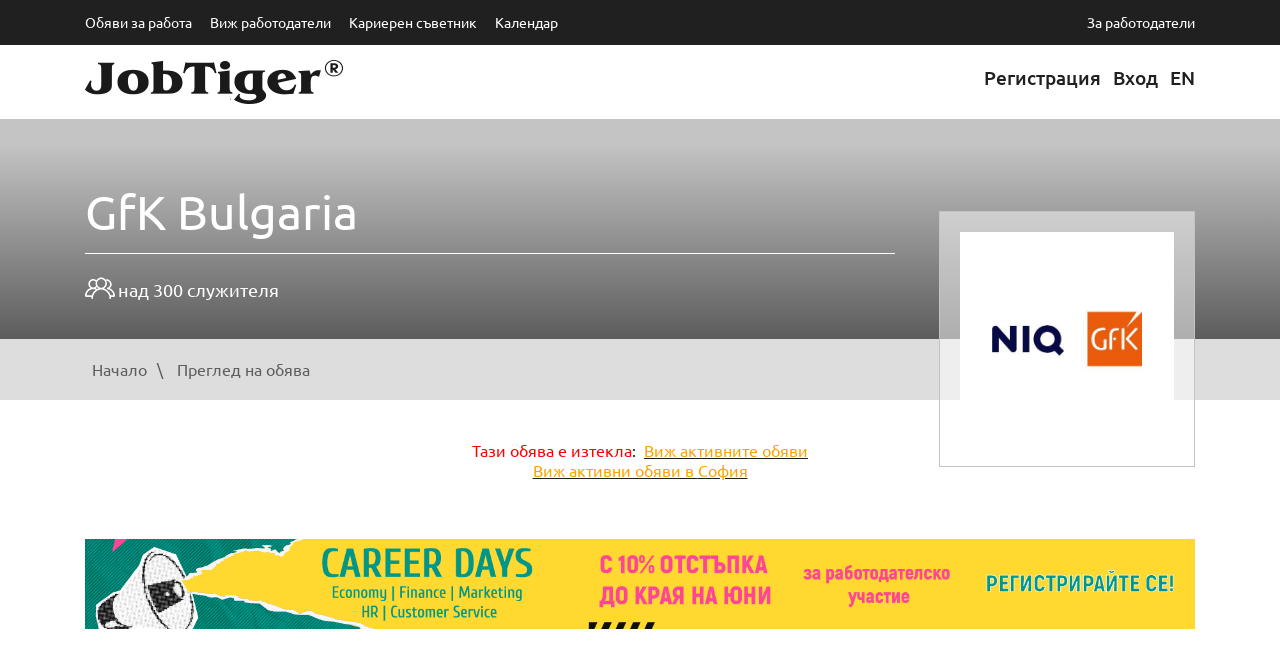Analyze the image and provide a detailed answer to the question: What is the job type?

I inferred the job type 'Junior Client Data Analyst' from the webpage title 'Junior Client Data Analyst - Обява за работа в JobTiger'.